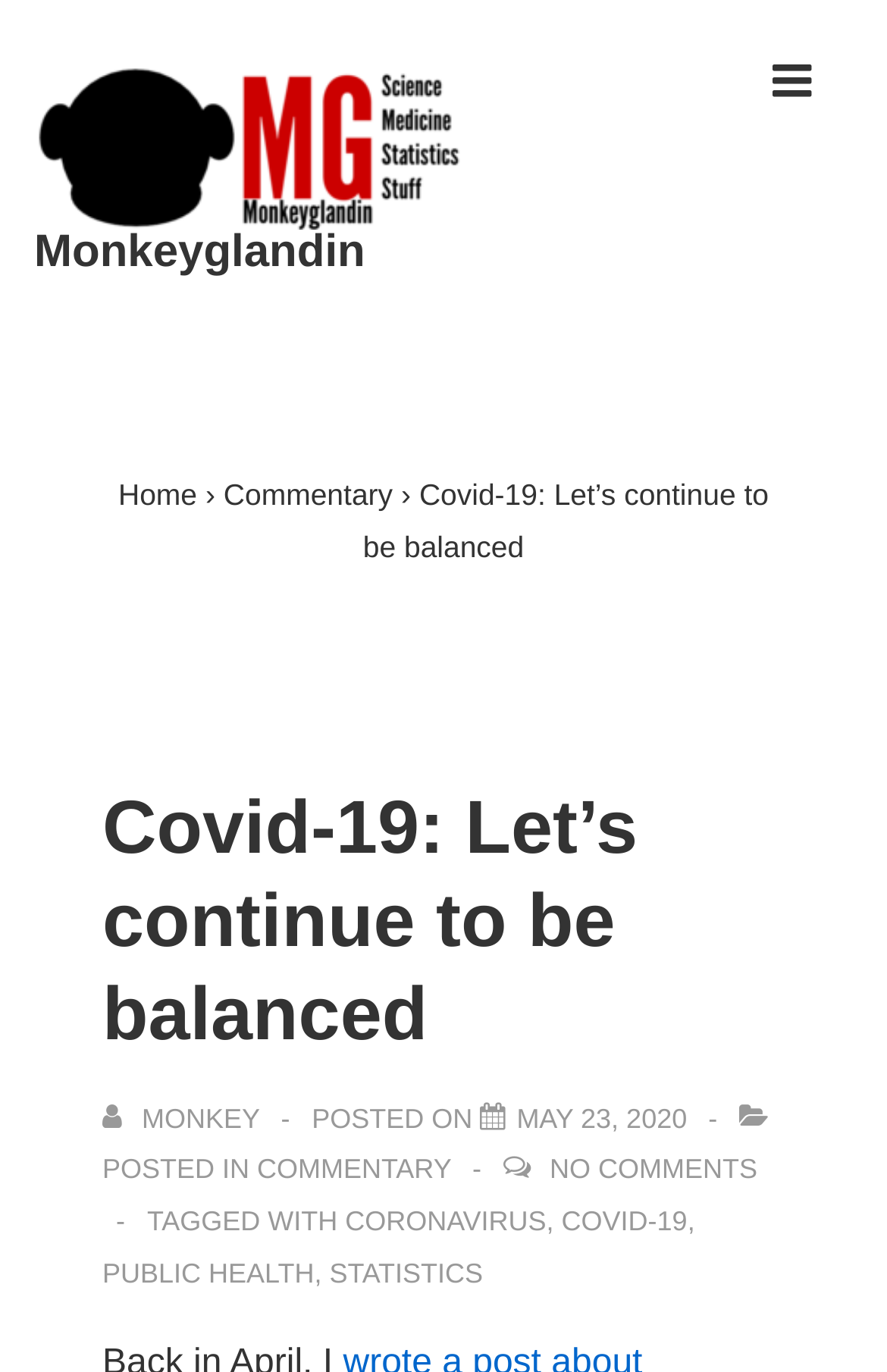Can you find the bounding box coordinates of the area I should click to execute the following instruction: "View all posts by Monkey"?

[0.115, 0.803, 0.301, 0.826]